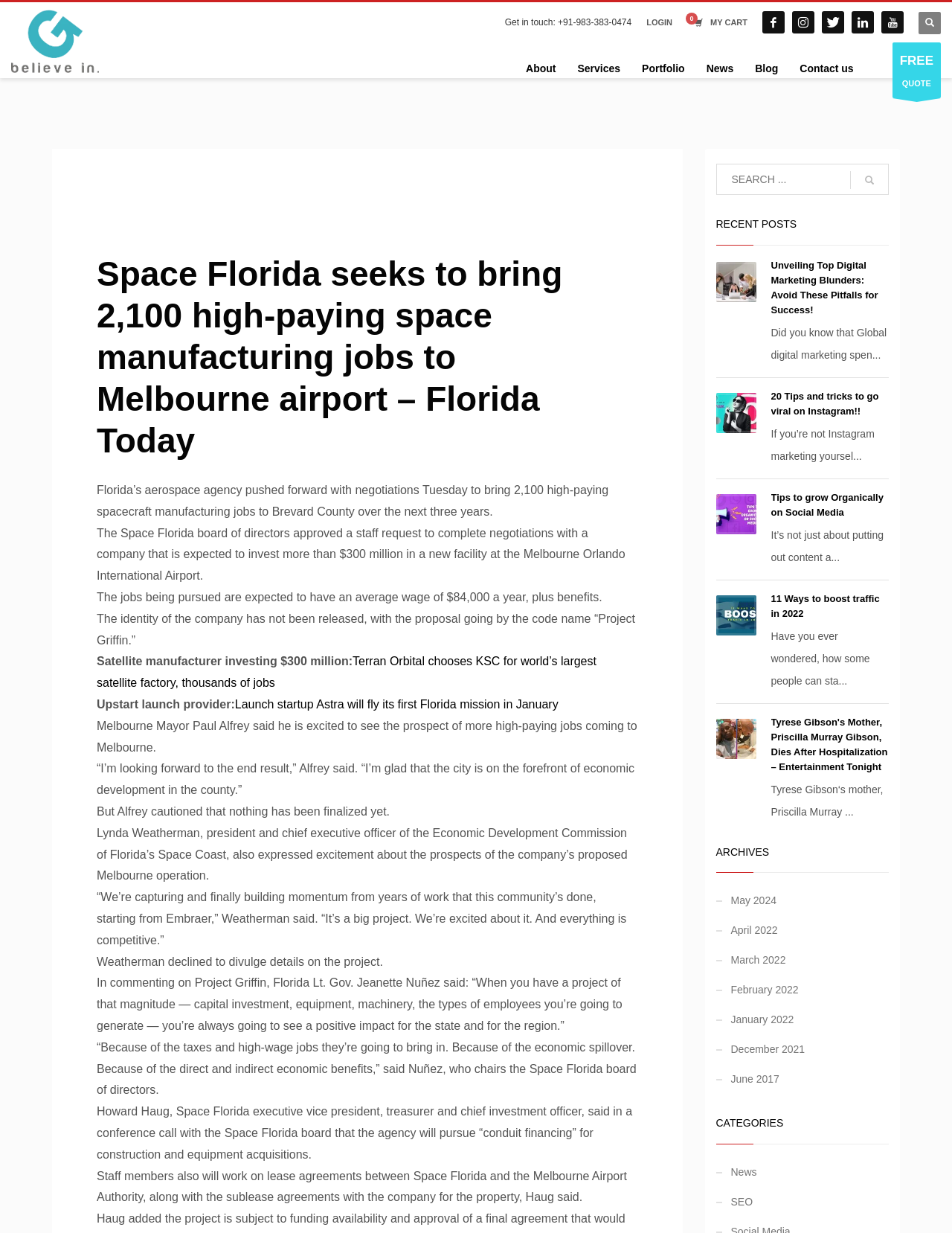Please identify the bounding box coordinates of the clickable element to fulfill the following instruction: "Search for something". The coordinates should be four float numbers between 0 and 1, i.e., [left, top, right, bottom].

[0.752, 0.133, 0.934, 0.158]